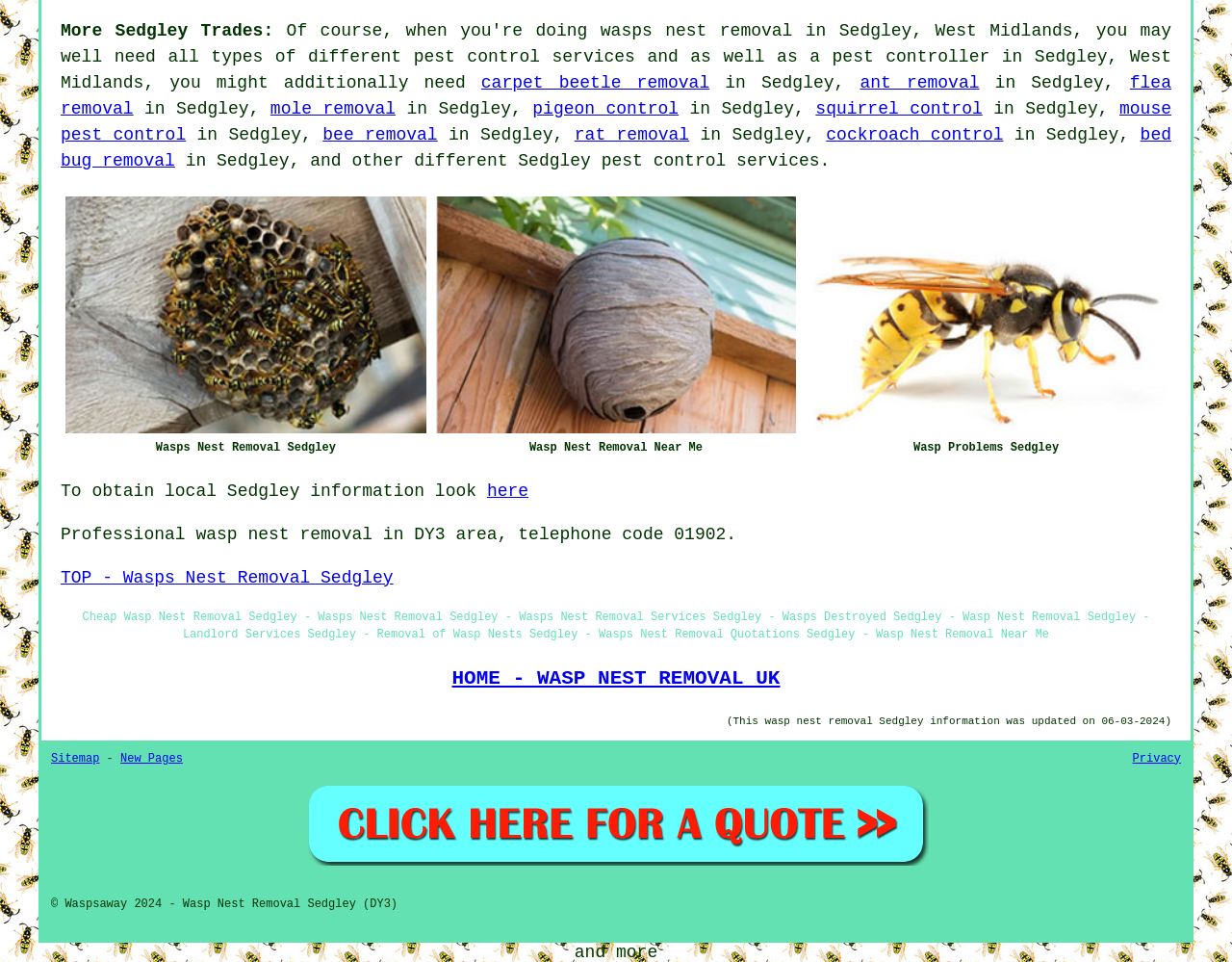Please identify the bounding box coordinates of the element's region that should be clicked to execute the following instruction: "click on 'pigeon control'". The bounding box coordinates must be four float numbers between 0 and 1, i.e., [left, top, right, bottom].

[0.432, 0.103, 0.551, 0.123]